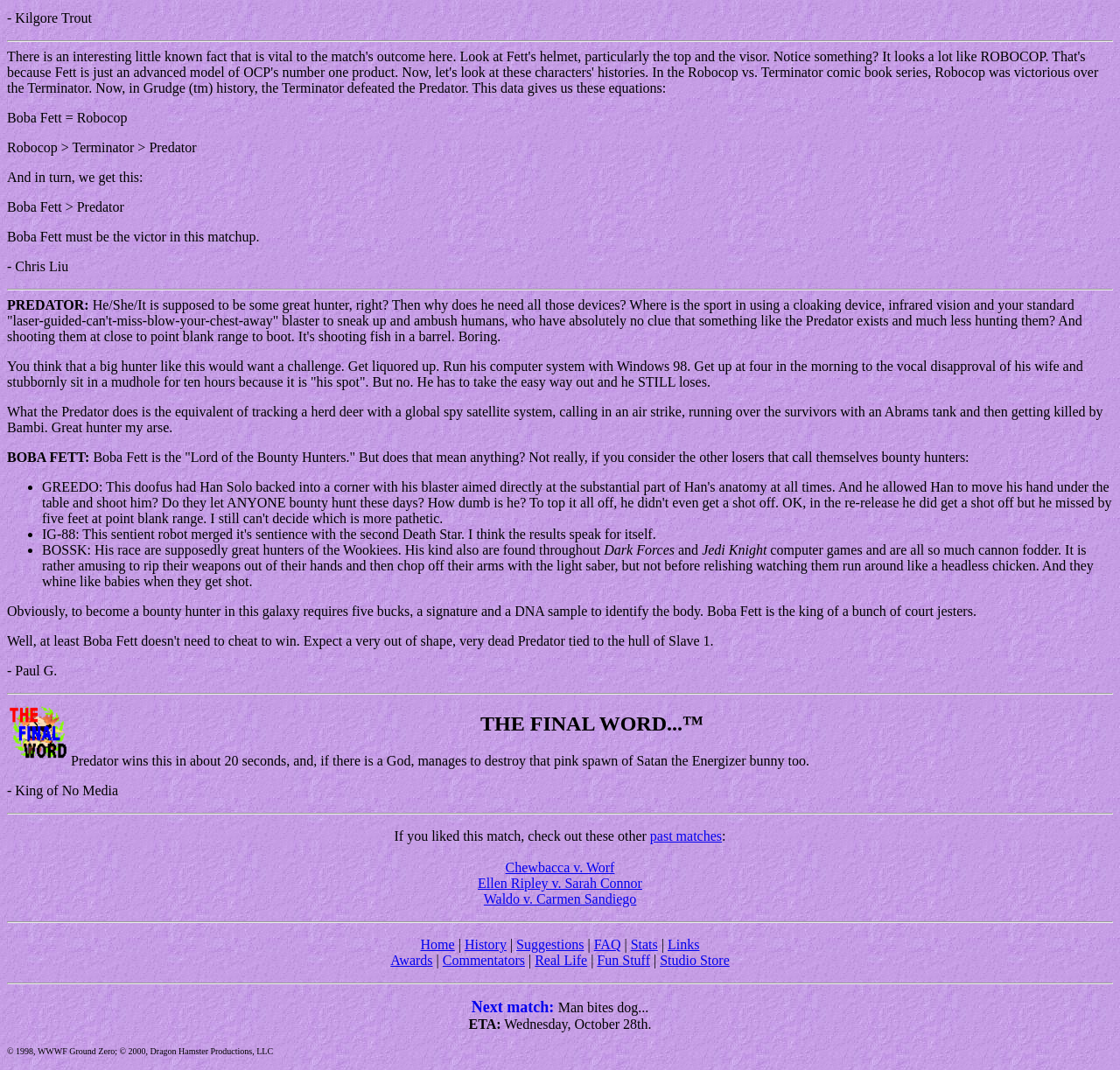Identify the bounding box coordinates for the UI element mentioned here: "Ellen Ripley v. Sarah Connor". Provide the coordinates as four float values between 0 and 1, i.e., [left, top, right, bottom].

[0.427, 0.818, 0.573, 0.832]